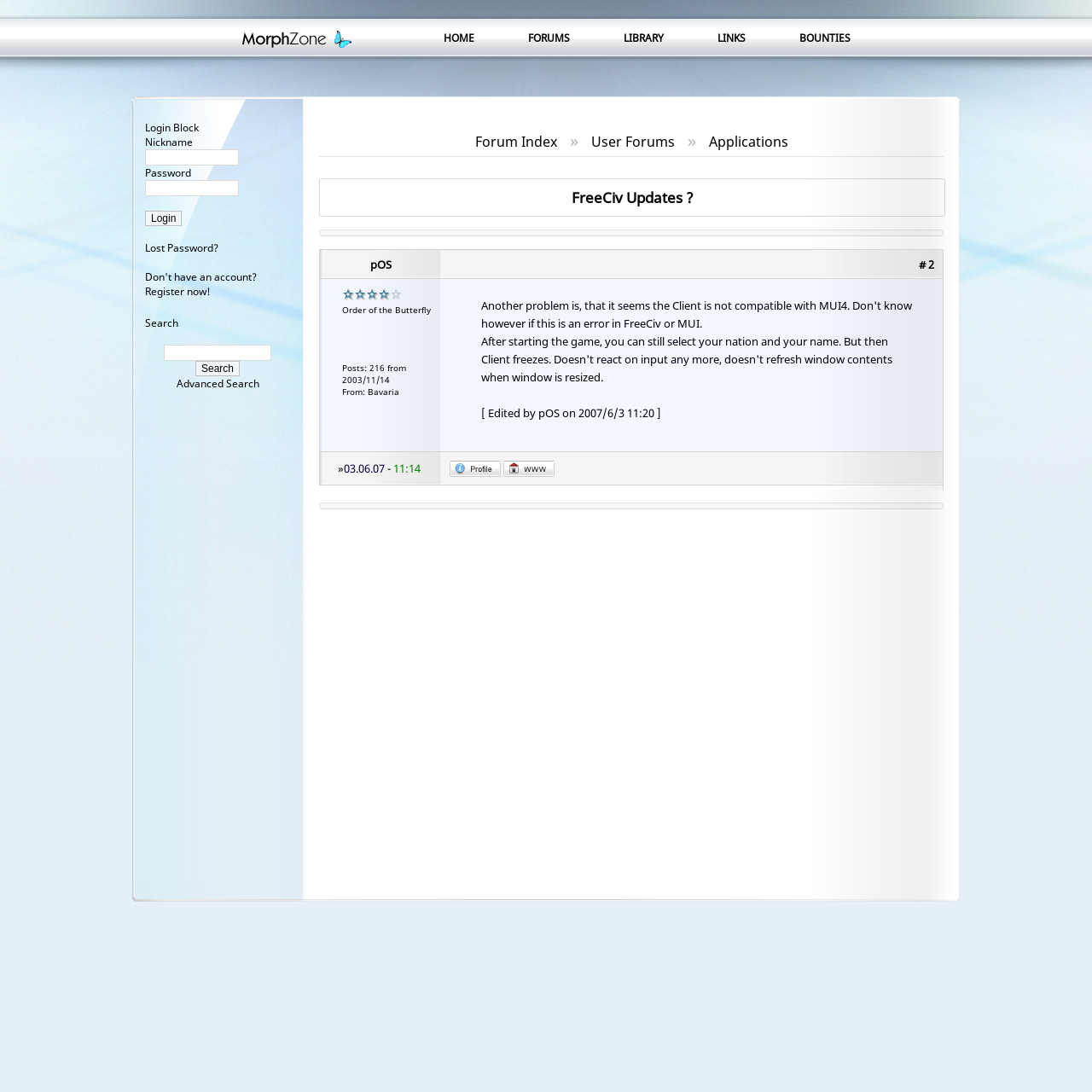Reply to the question with a single word or phrase:
What is the link below the 'Search' textbox?

Advanced Search